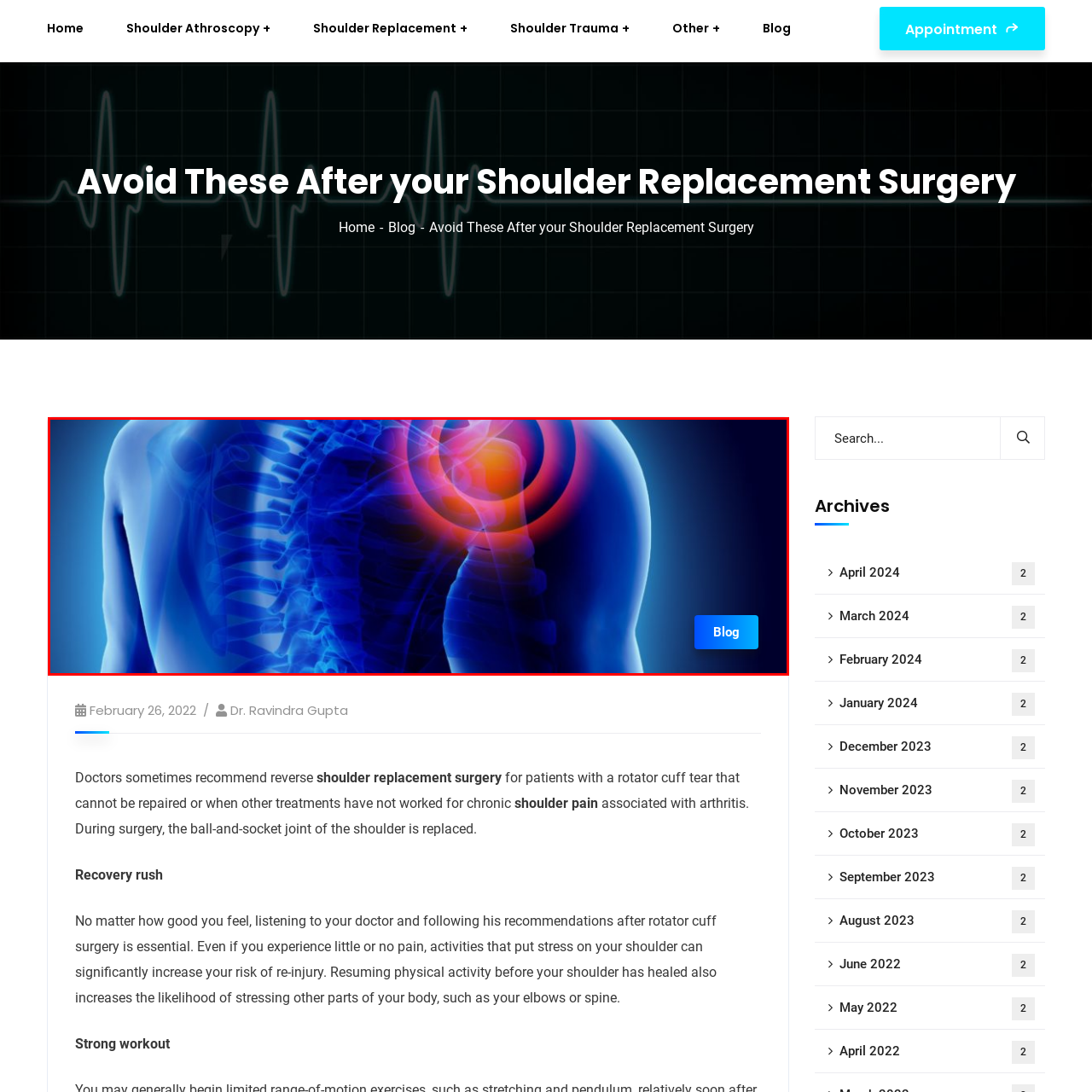What does the red glow symbolize? Inspect the image encased in the red bounding box and answer using only one word or a brief phrase.

Pain or discomfort